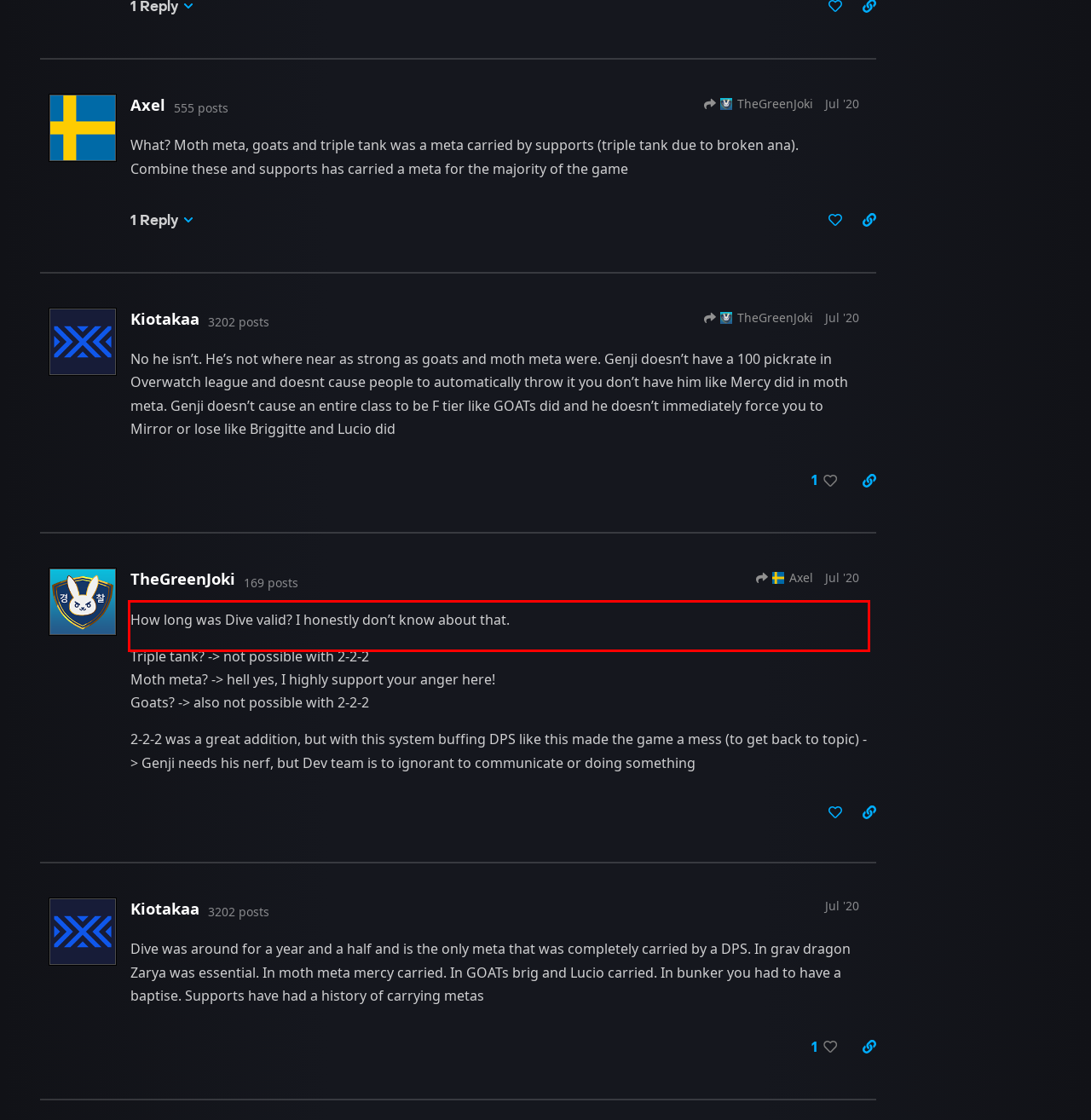You are given a webpage screenshot with a red bounding box around a UI element. Extract and generate the text inside this red bounding box.

They don’t need to him " F tier " they must revert the 2nd patch, Imo the first patch was good and not to be the blade bot anymore.